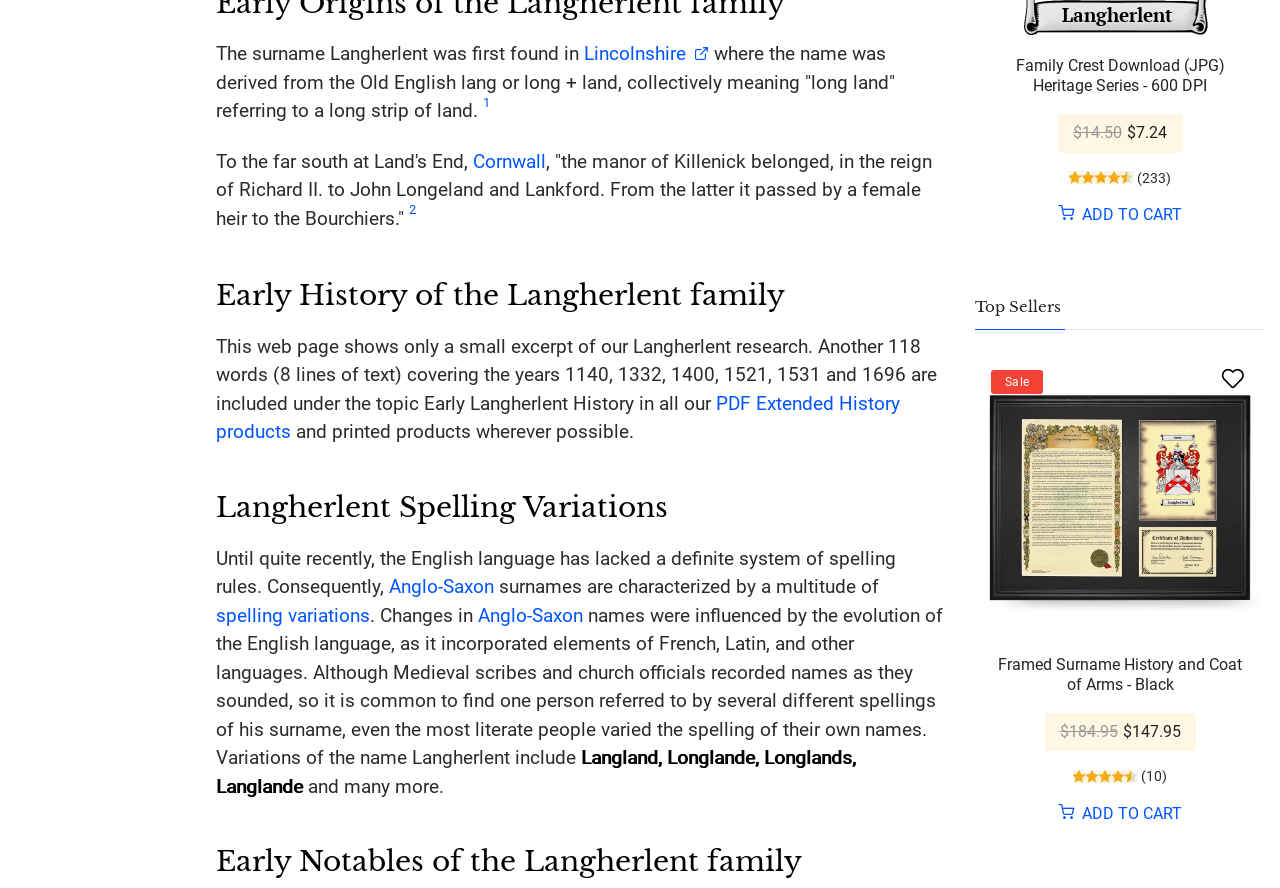Using the element description: "aria-label="Wishlist"", determine the bounding box coordinates for the specified UI element. The coordinates should be four float numbers between 0 and 1, [left, top, right, bottom].

[0.954, 0.414, 0.974, 0.44]